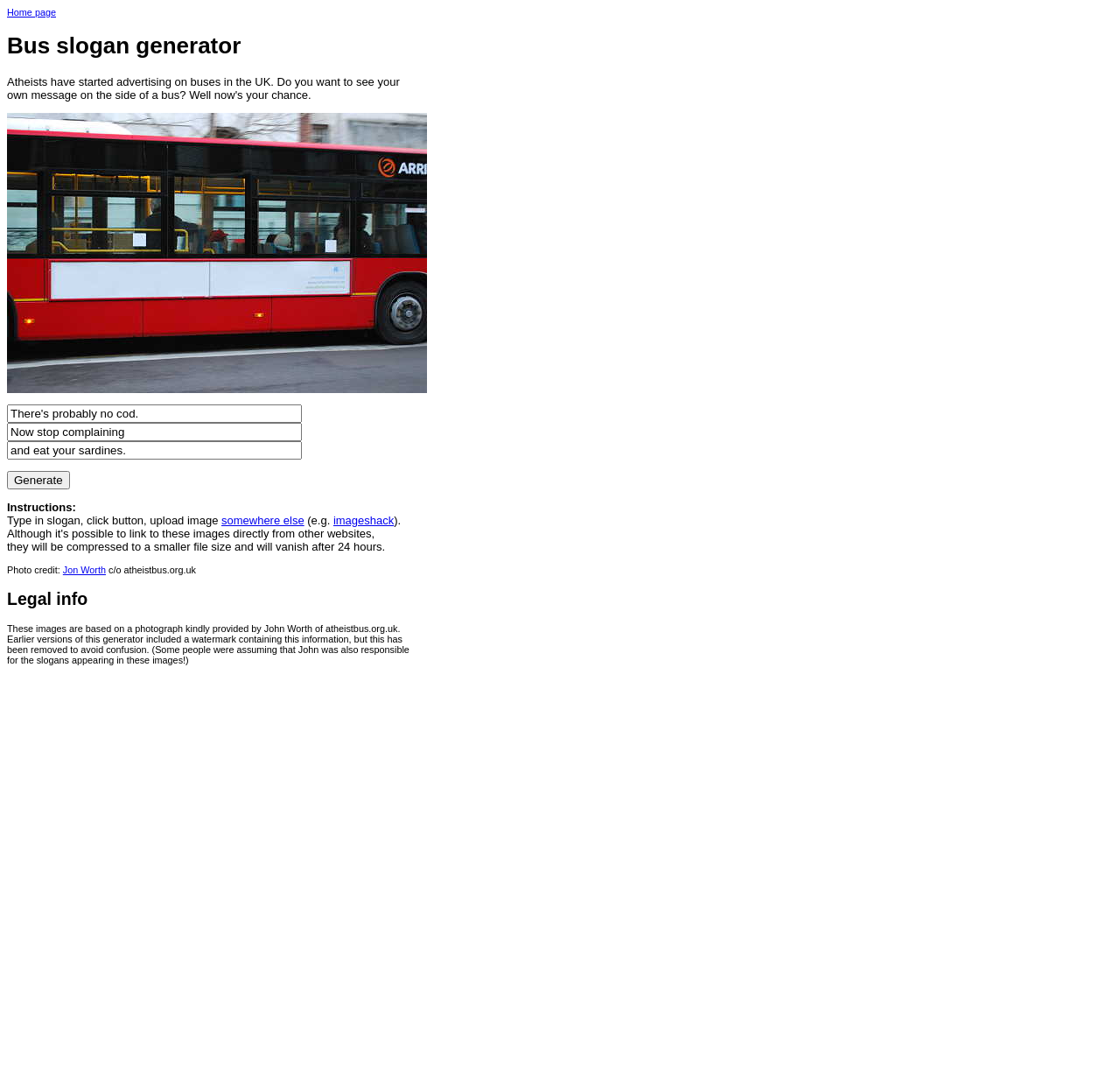Pinpoint the bounding box coordinates of the area that must be clicked to complete this instruction: "Click the 'imageshack' link".

[0.298, 0.475, 0.352, 0.487]